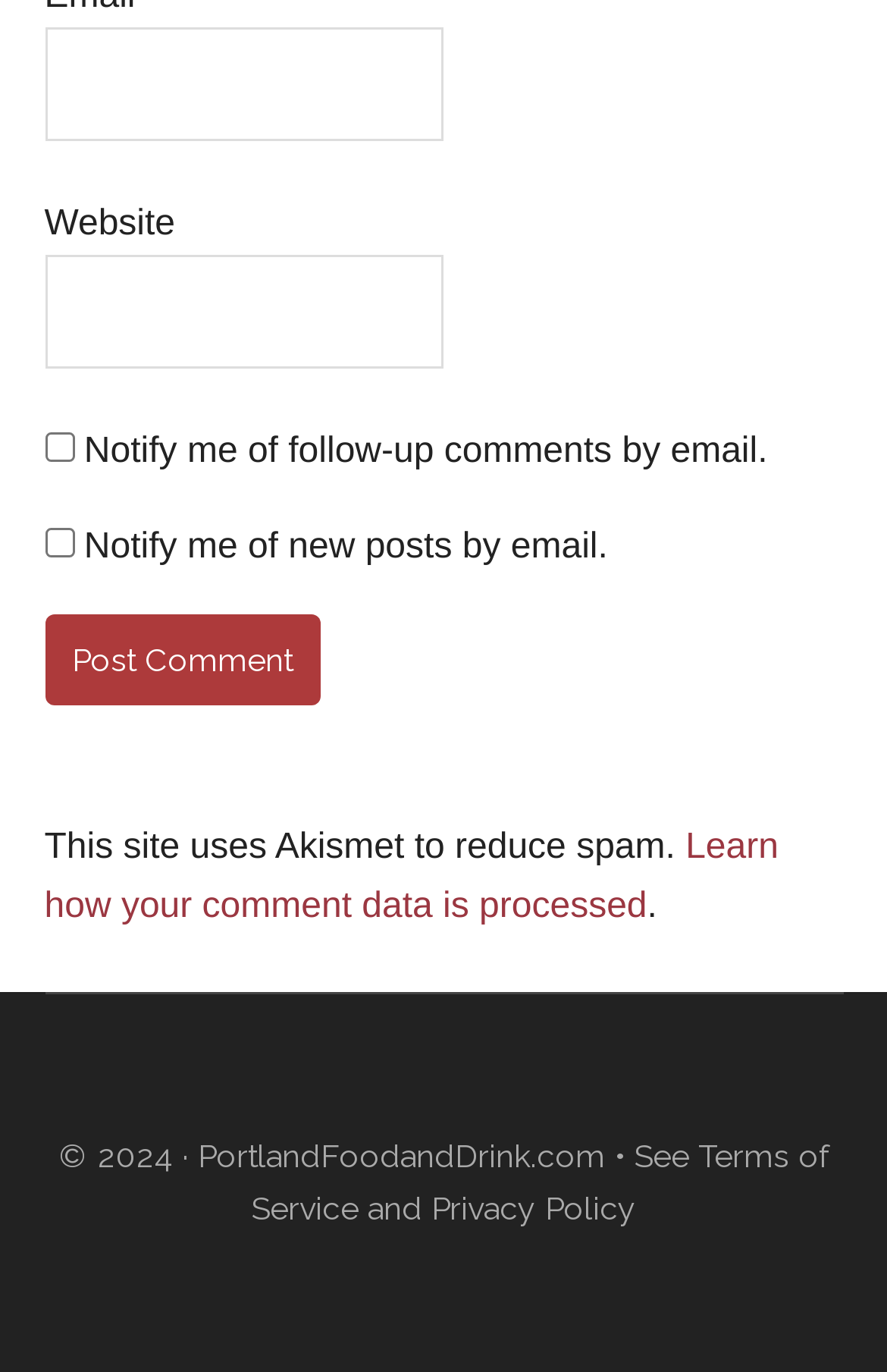Extract the bounding box coordinates for the UI element described as: "Franchise".

None